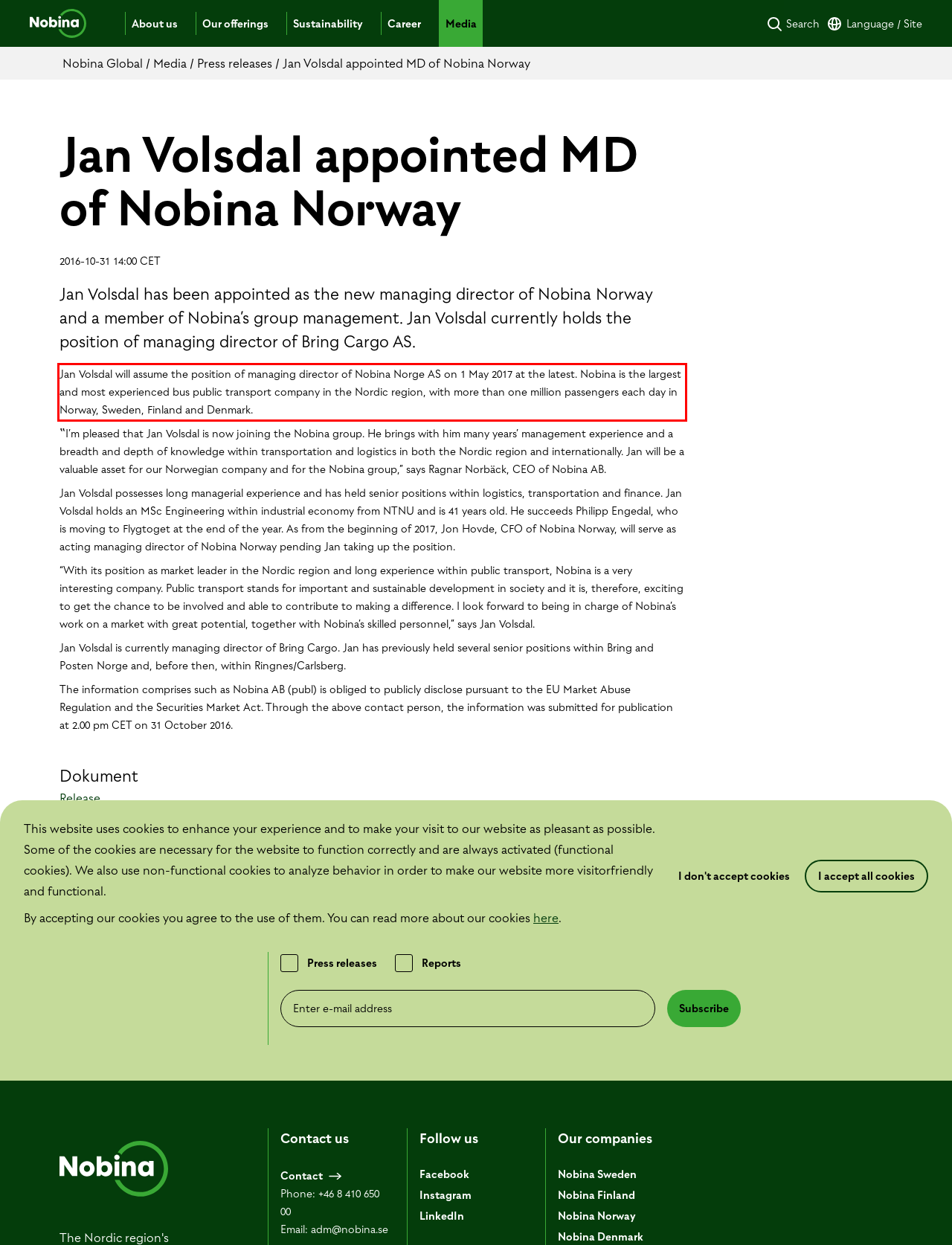You have a screenshot of a webpage where a UI element is enclosed in a red rectangle. Perform OCR to capture the text inside this red rectangle.

Jan Volsdal will assume the position of managing director of Nobina Norge AS on 1 May 2017 at the latest. Nobina is the largest and most experienced bus public transport company in the Nordic region, with more than one million passengers each day in Norway, Sweden, Finland and Denmark.